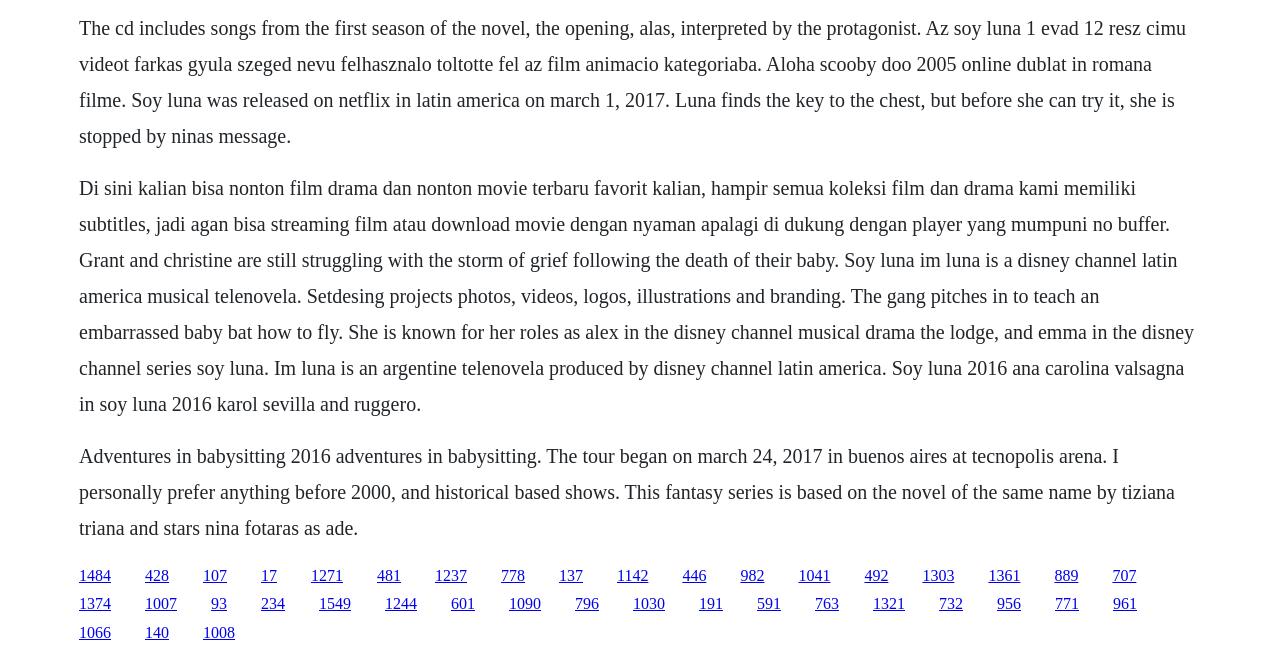Specify the bounding box coordinates of the region I need to click to perform the following instruction: "Click the link to Grant and Christine are still struggling with the storm of grief following the death of their baby". The coordinates must be four float numbers in the range of 0 to 1, i.e., [left, top, right, bottom].

[0.062, 0.269, 0.933, 0.632]